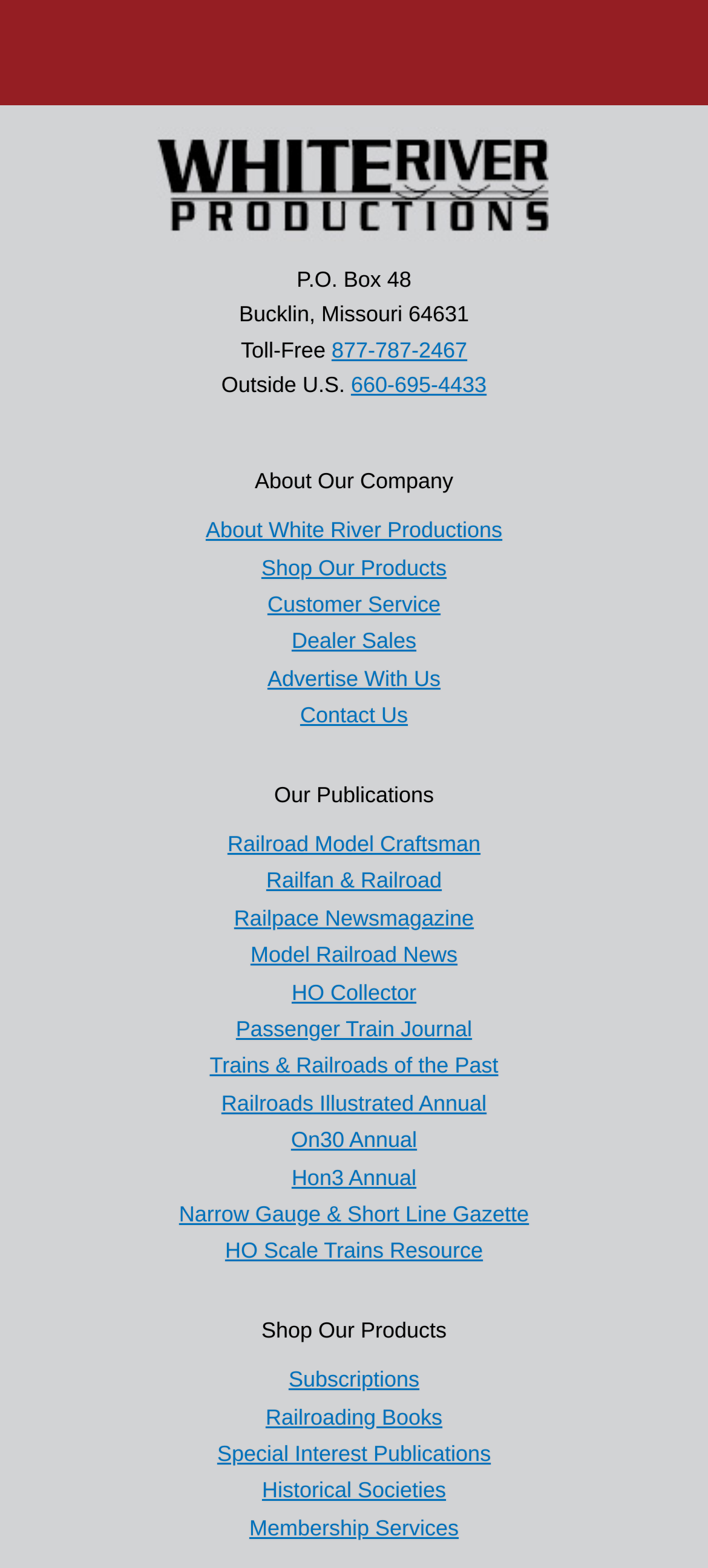Identify the bounding box coordinates for the UI element described by the following text: "Railfan & Railroad". Provide the coordinates as four float numbers between 0 and 1, in the format [left, top, right, bottom].

[0.376, 0.554, 0.624, 0.57]